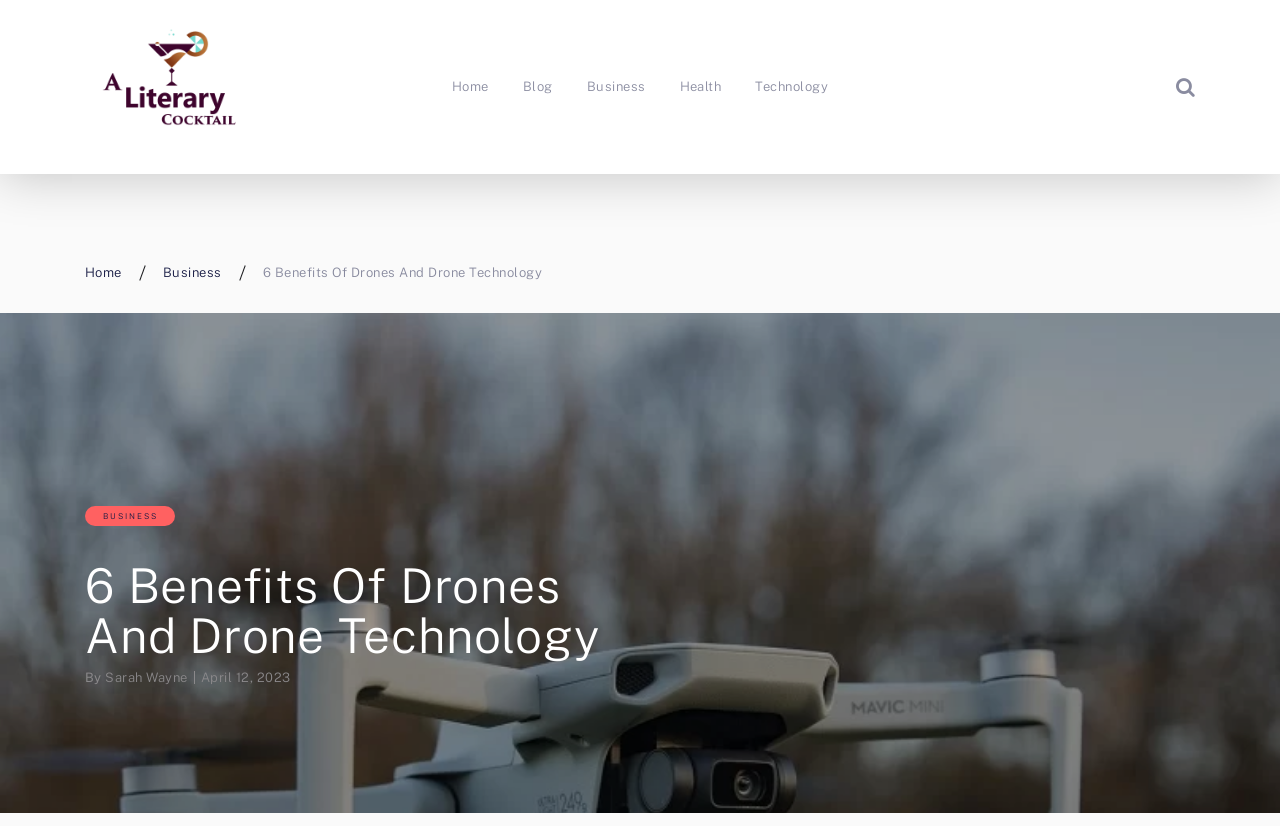Who is the author of the article?
Use the image to answer the question with a single word or phrase.

Sarah Wayne